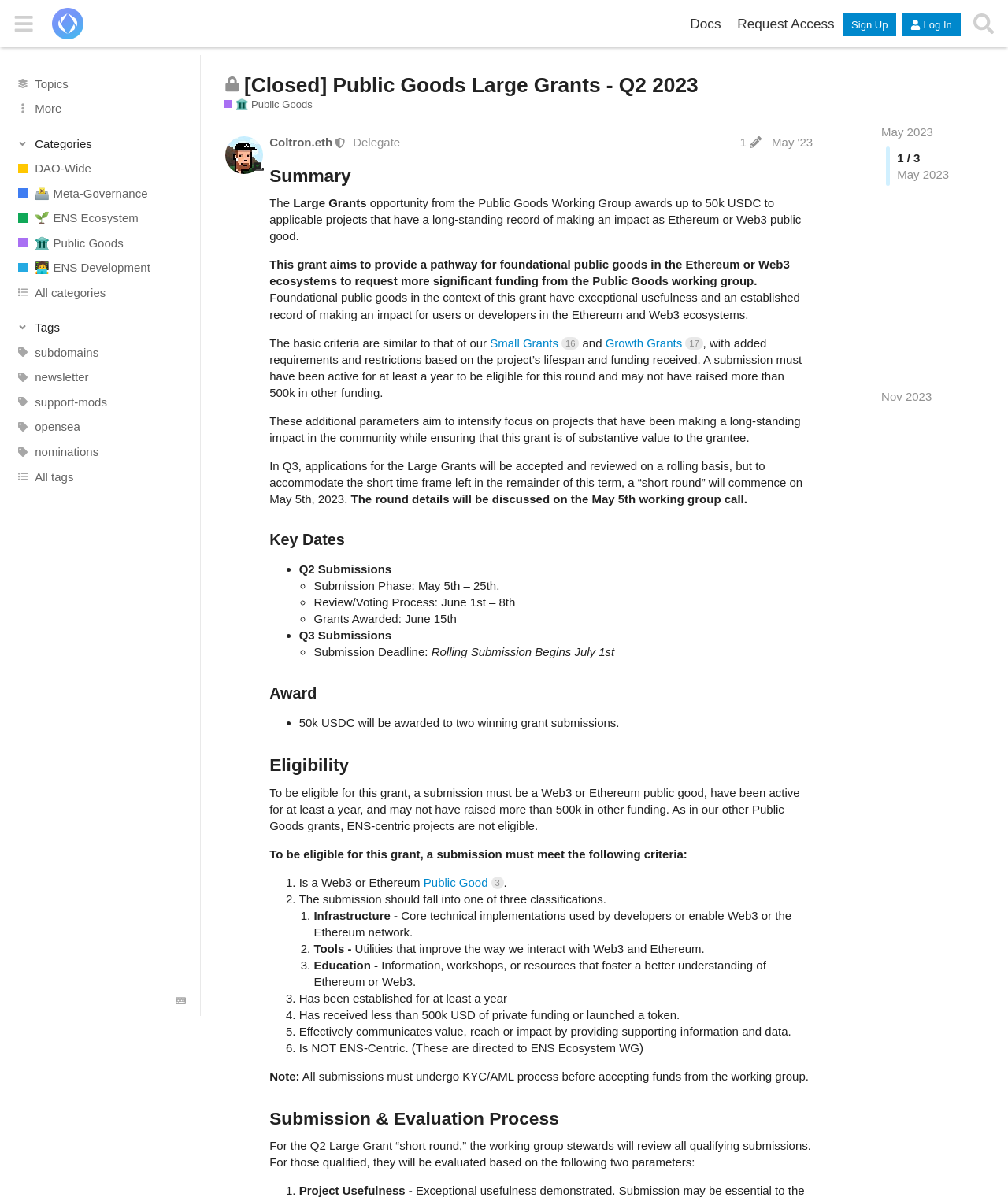Using the details from the image, please elaborate on the following question: What is the minimum lifespan requirement for a project to be eligible for this round?

According to the webpage, a submission must have been active for at least a year to be eligible for this round of the Large Grants opportunity.